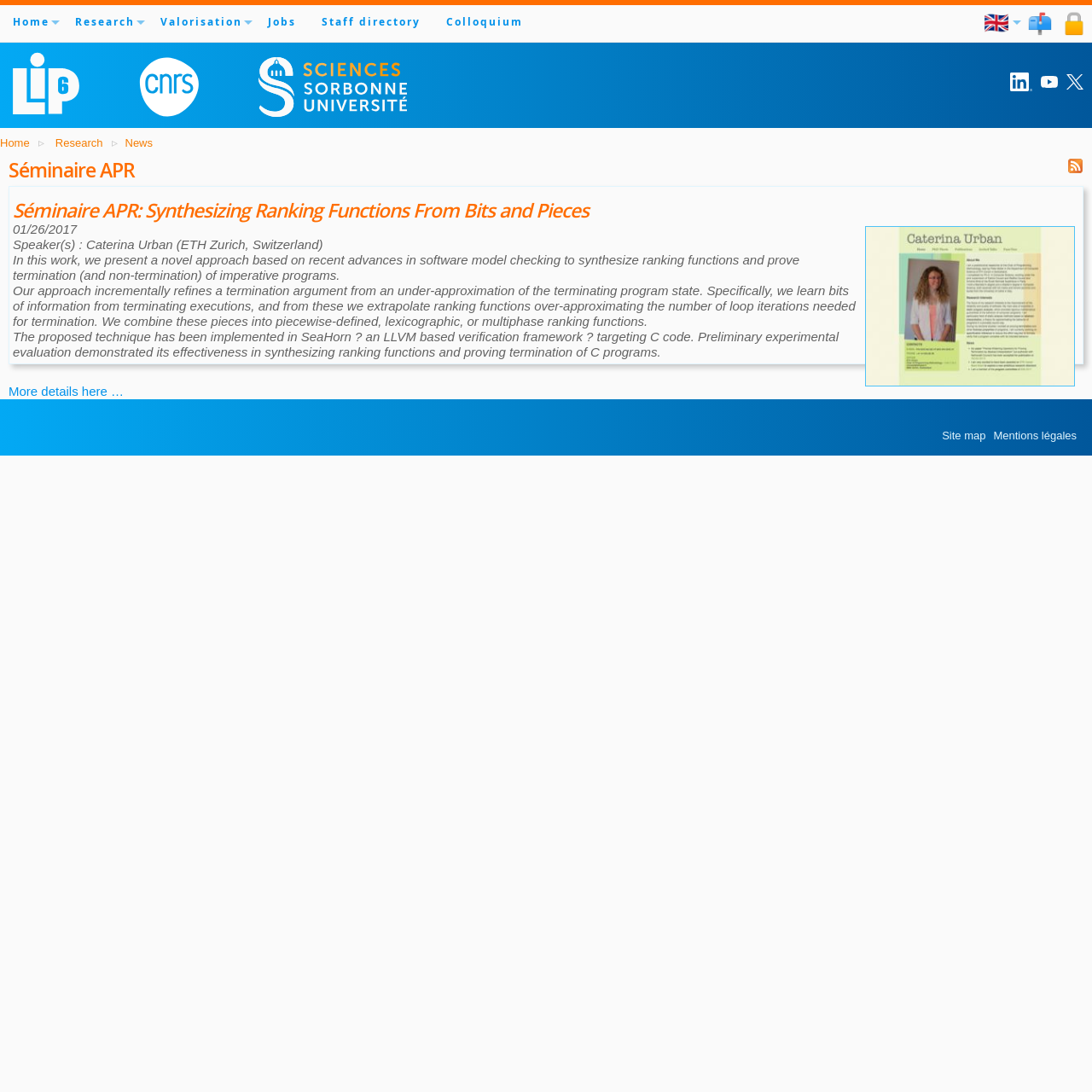Show the bounding box coordinates of the region that should be clicked to follow the instruction: "Check the Staff directory."

[0.283, 0.005, 0.397, 0.036]